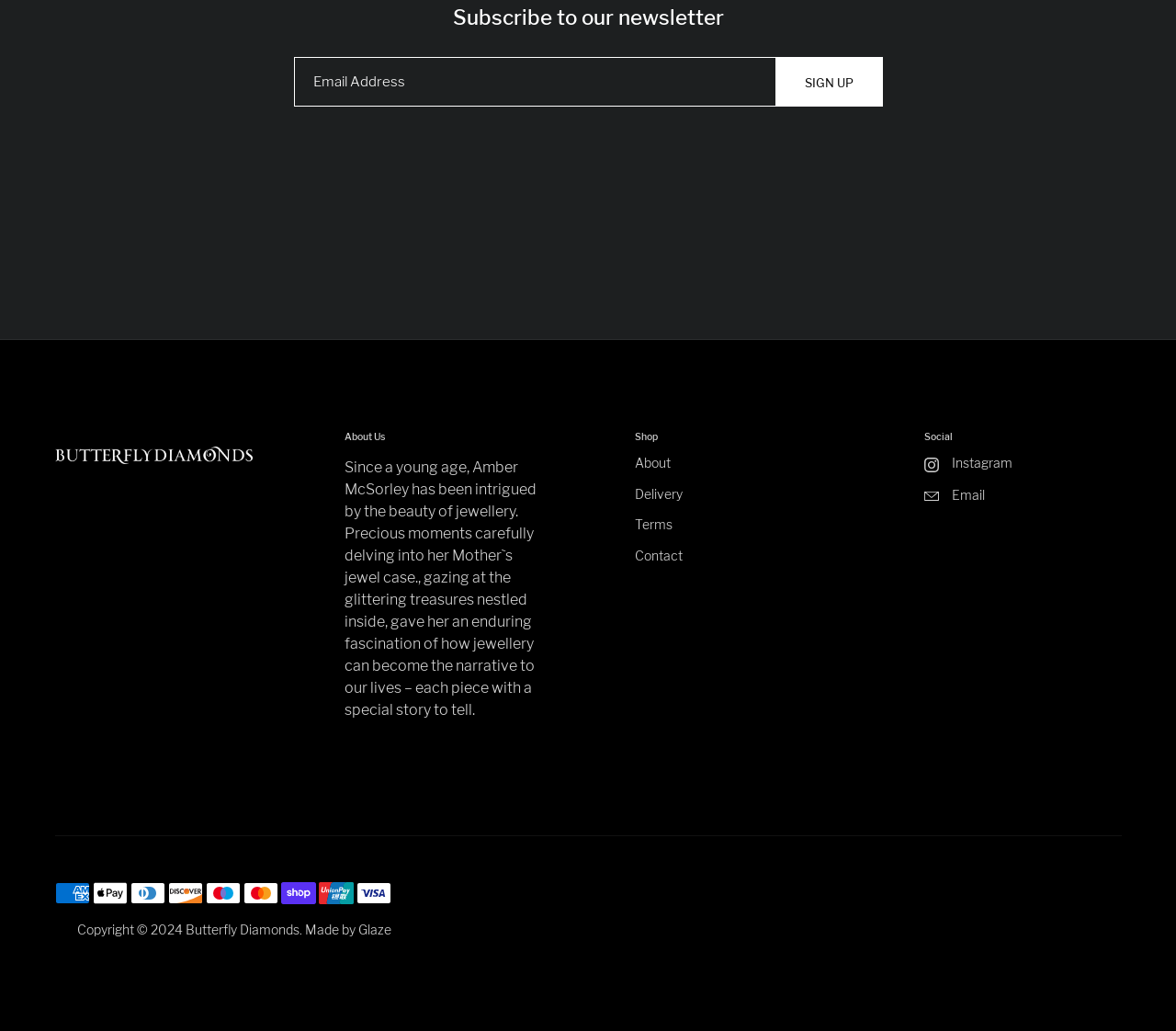How many payment methods are supported?
Please respond to the question with a detailed and thorough explanation.

The section 'Supported payment methods' displays 9 images of different payment methods, including American Express, Apple Pay, and Visa, indicating that 9 payment methods are supported.